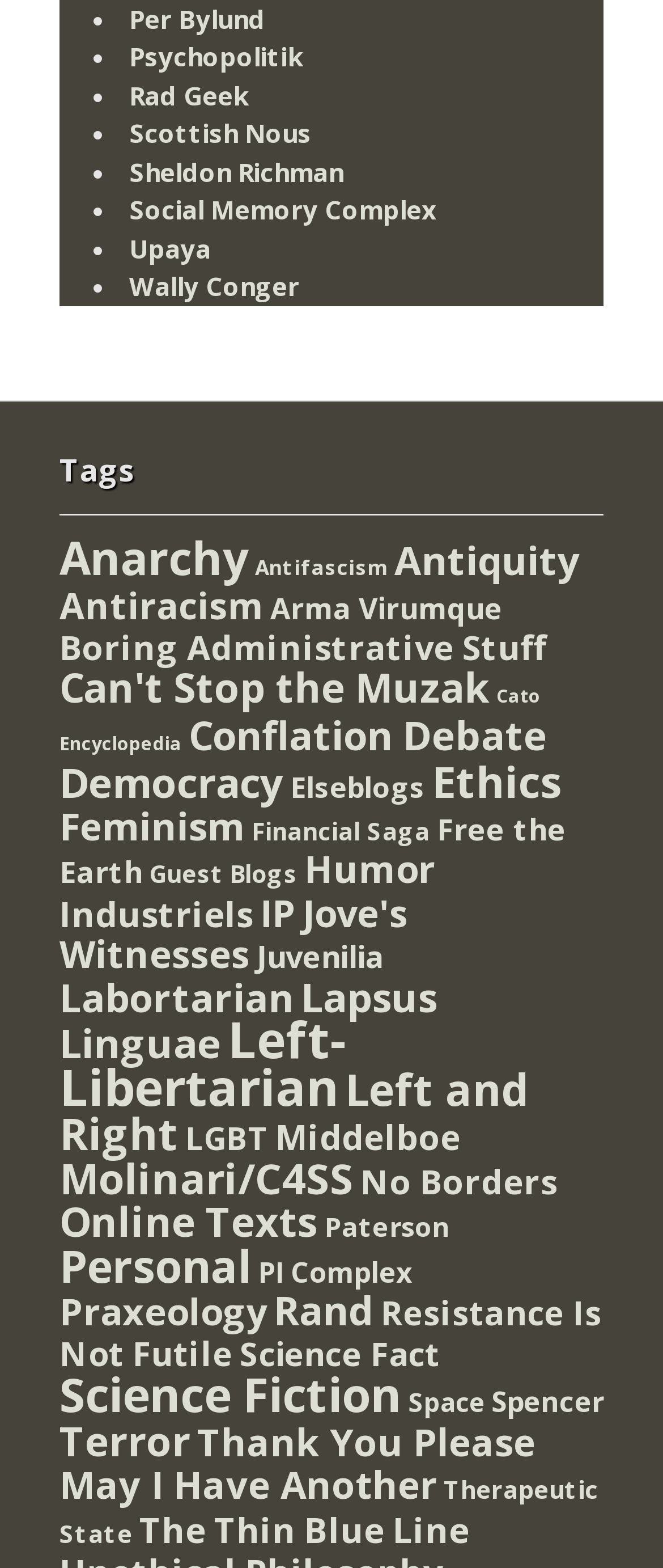Could you find the bounding box coordinates of the clickable area to complete this instruction: "Explore the 'Left-Libertarian' category"?

[0.09, 0.642, 0.523, 0.715]